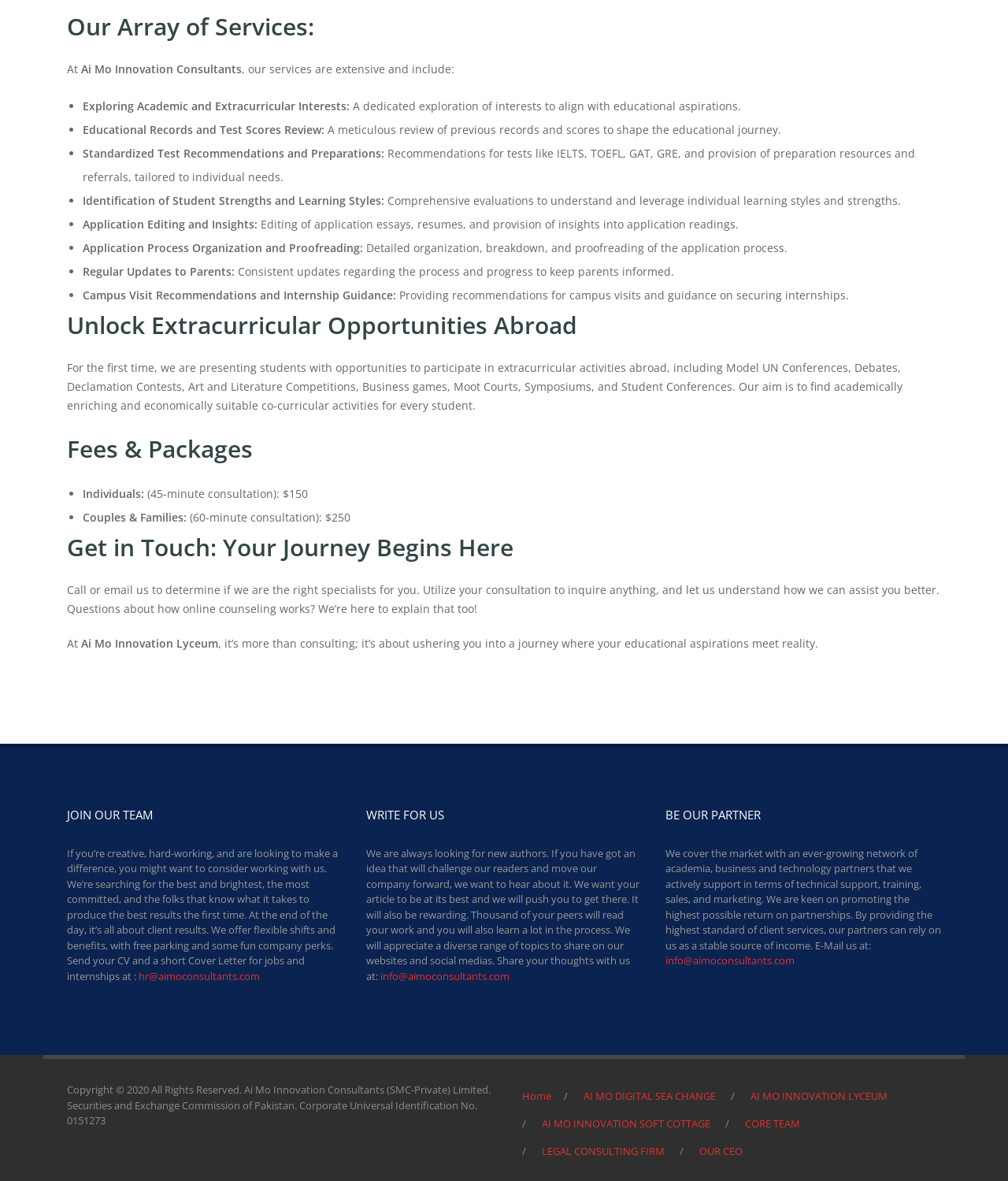Identify the bounding box coordinates of the element that should be clicked to fulfill this task: "Write an article for the company". The coordinates should be provided as four float numbers between 0 and 1, i.e., [left, top, right, bottom].

[0.377, 0.82, 0.505, 0.832]